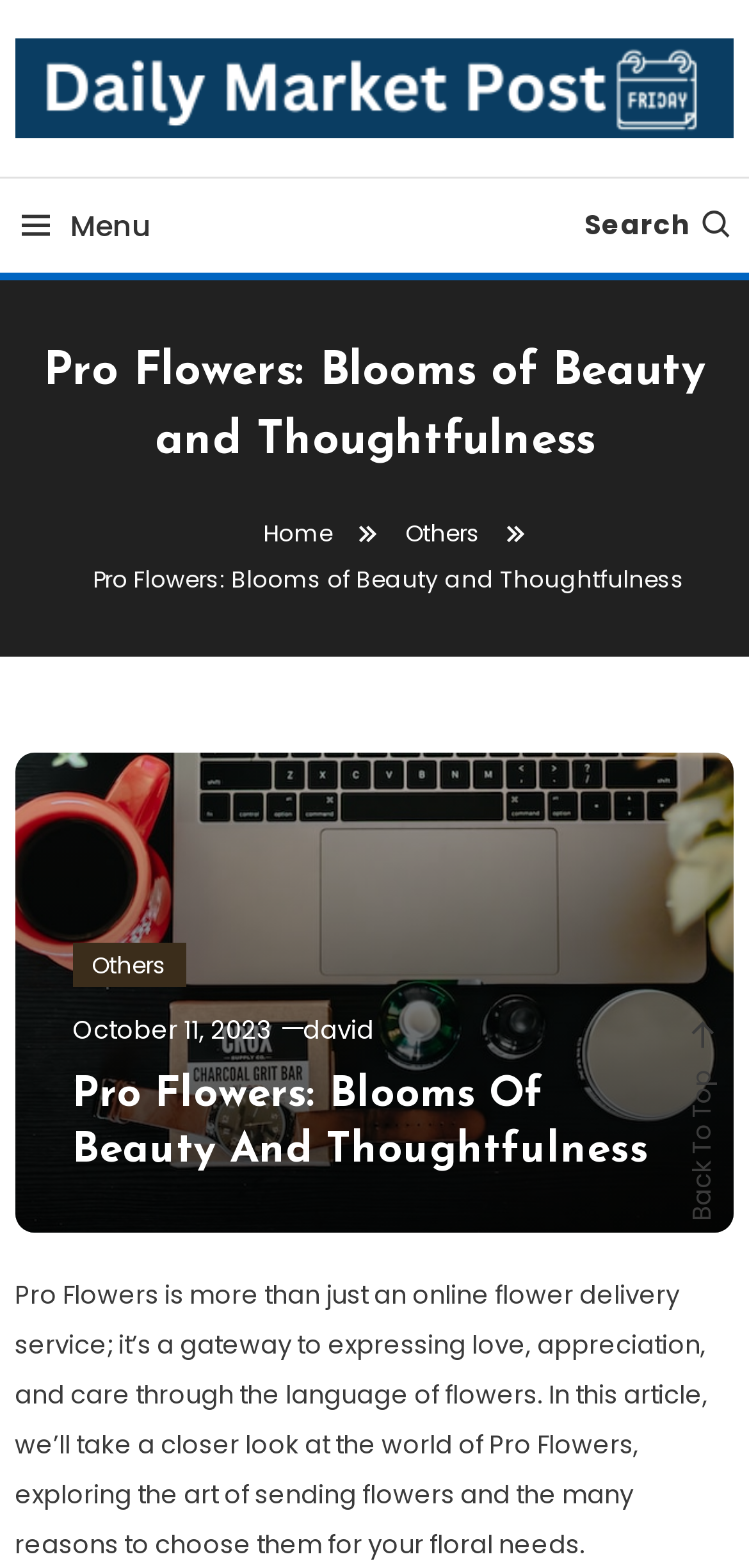Please locate the bounding box coordinates of the region I need to click to follow this instruction: "read the article".

[0.02, 0.815, 0.946, 0.997]